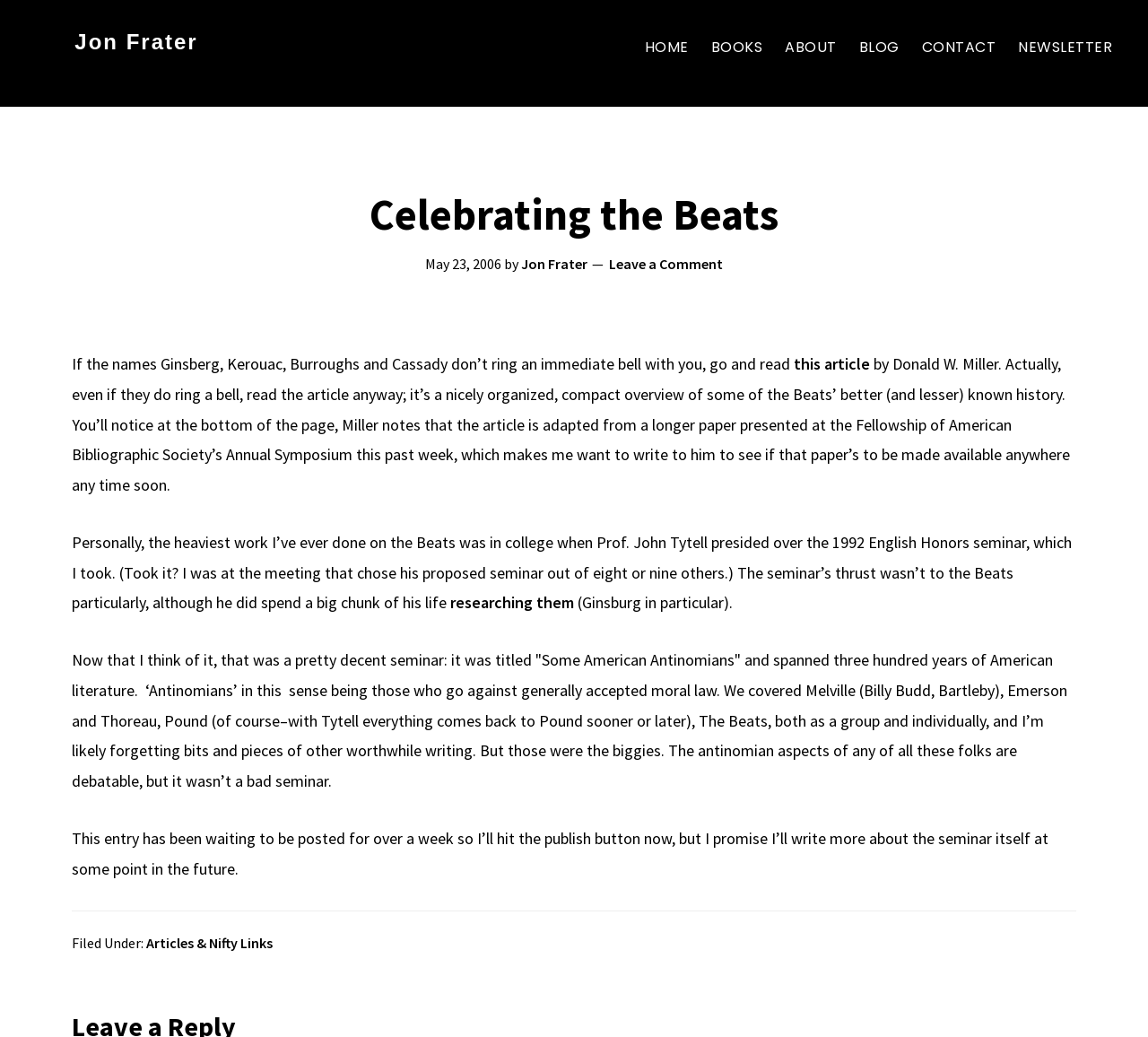Give a detailed account of the webpage's layout and content.

The webpage is titled "Celebrating the Beats" and appears to be a blog post or article about the Beat Generation. At the top of the page, there is a link to "Skip to main content" and a link to the author's name, "Jon Frater". Below this, there is a static text element with the phrase "Just another WordPress site".

The main content of the page is divided into two sections. On the left side, there is a navigation menu with links to "HOME", "BOOKS", "ABOUT", "BLOG", "CONTACT", and "NEWSLETTER". On the right side, there is a large article section with a heading that matches the page title, "Celebrating the Beats". This section contains a series of paragraphs discussing the Beat Generation, including references to notable figures such as Ginsberg, Kerouac, Burroughs, and Cassady.

The article section also includes several links, including one to an external article and another to a longer paper presented at a symposium. There are also several static text elements that provide additional context and personal anecdotes about the author's experiences with the Beat Generation.

At the bottom of the page, there is a footer section with a static text element that says "Filed Under:" and a link to "Articles & Nifty Links". Above this, there is a heading that says "Reader Interactions".